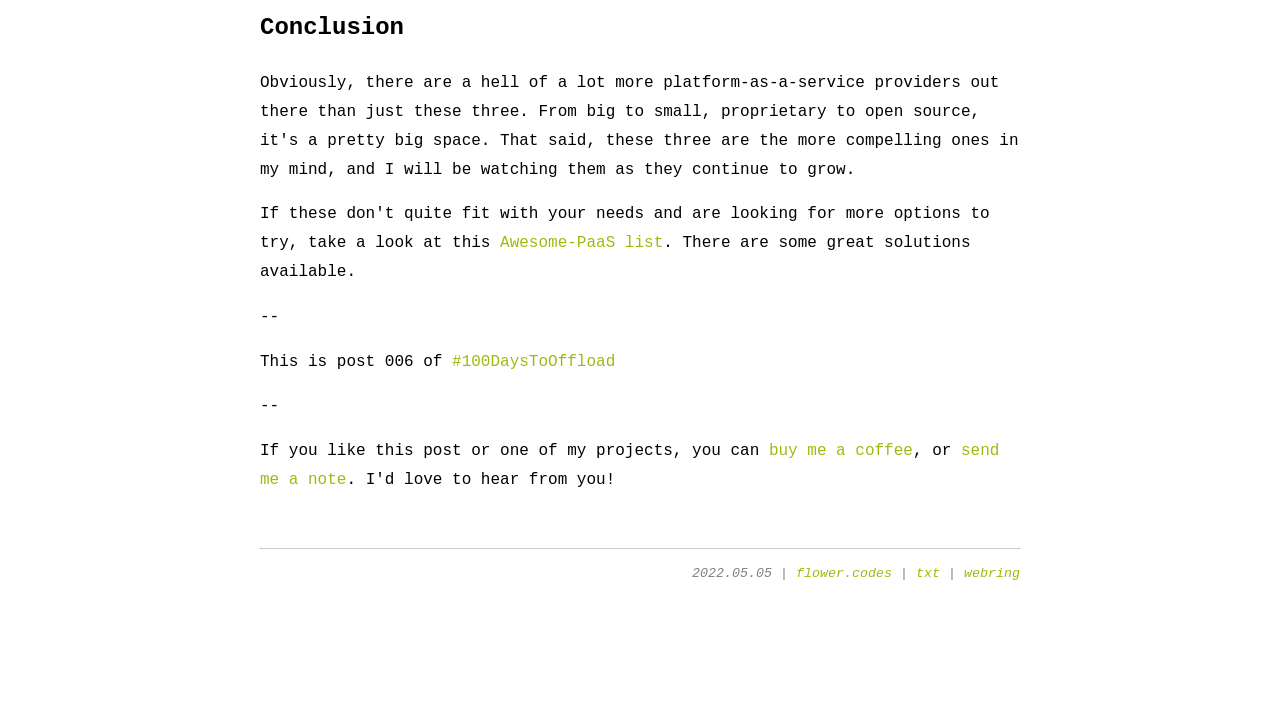Highlight the bounding box coordinates of the region I should click on to meet the following instruction: "visit '#100DaysToOffload'".

[0.353, 0.494, 0.481, 0.519]